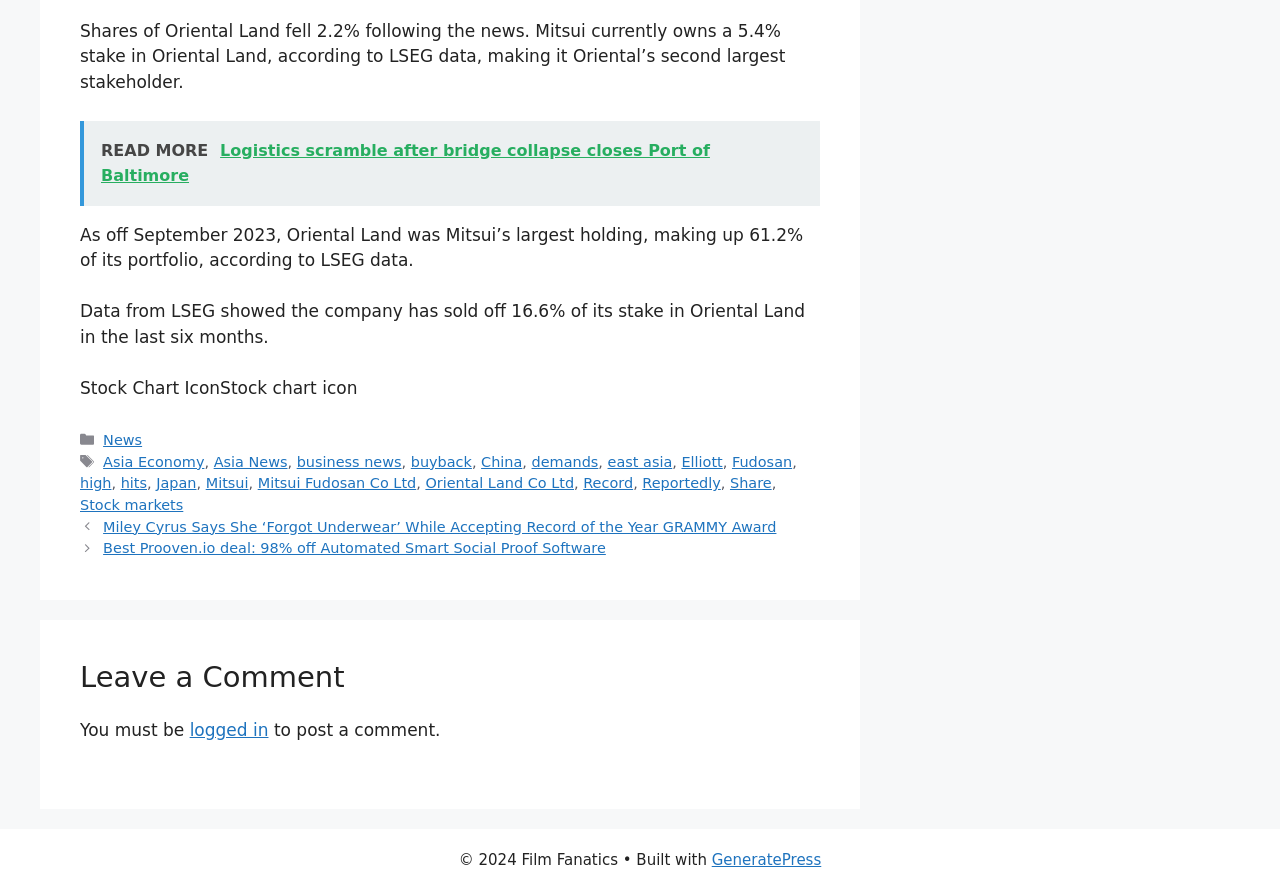Please answer the following question using a single word or phrase: 
What is the icon shown above the text 'Stock Chart IconStock chart icon'?

Stock chart icon